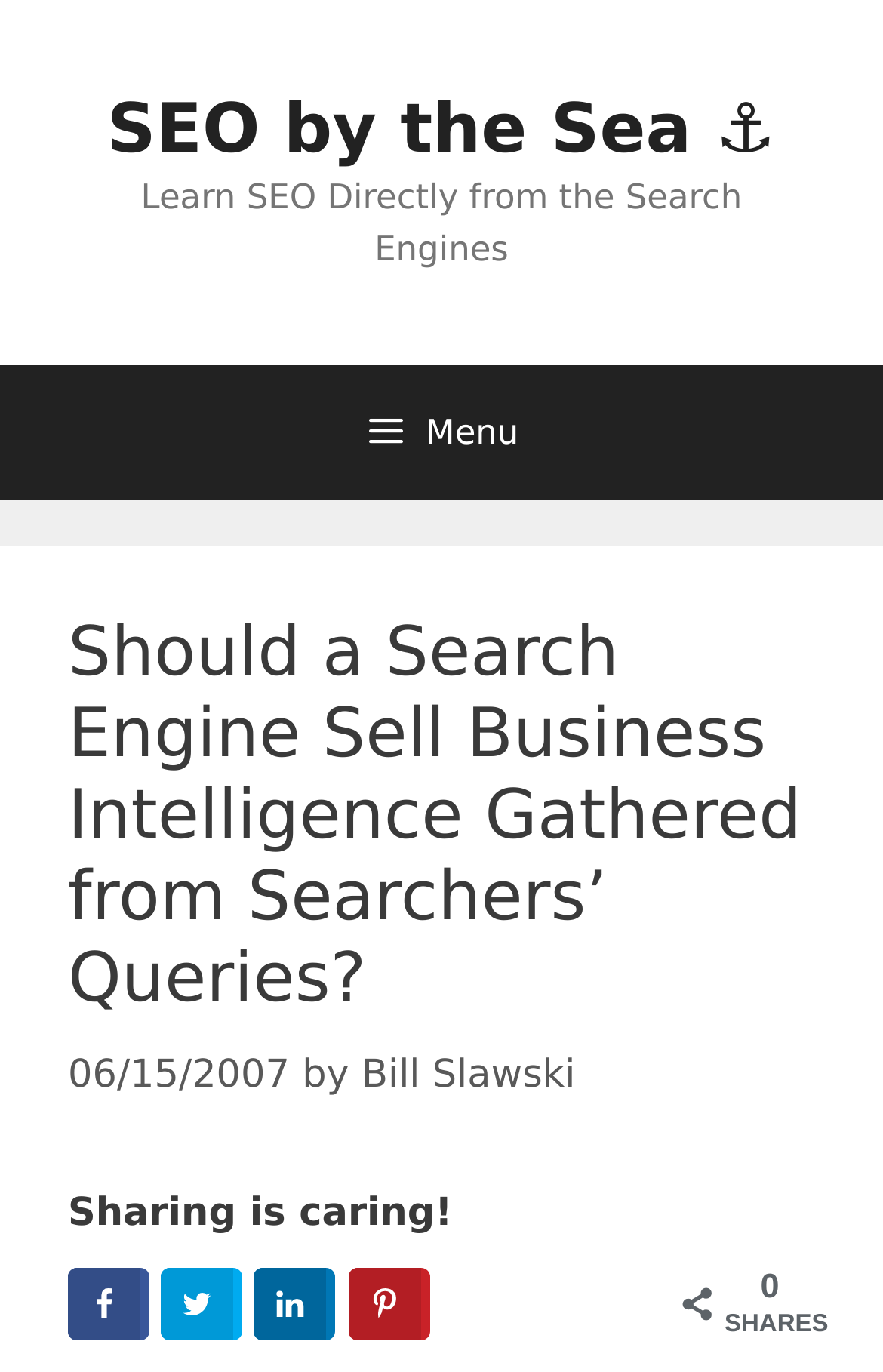Give a detailed explanation of the elements present on the webpage.

The webpage is an article titled "Should a Search Engine Sell Business Intelligence Gathered from Searchers' Queries? - SEO by the Sea ⚓". At the top, there is a banner with a link to "SEO by the Sea ⚓" and a static text "Learn SEO Directly from the Search Engines". Below the banner, there is a primary navigation menu with a button labeled "Menu".

The main content of the webpage is divided into sections. The first section has a heading "Should a Search Engine Sell Business Intelligence Gathered from Searchers’ Queries?" followed by a time stamp "06/15/2007" and the author's name "Bill Slawski". 

Below the heading, there is a static text "by" and a link to the author's name. The article content is not explicitly mentioned, but it is likely to be a discussion on the topic of search engines selling business intelligence gathered from searchers' queries.

At the bottom of the article, there is a section with social media sharing options, including links to share on Facebook, Twitter, LinkedIn, and a button to save to Pinterest. Each sharing option has an accompanying image. There is also an image and a static text "0 SHARES" above the sharing options.